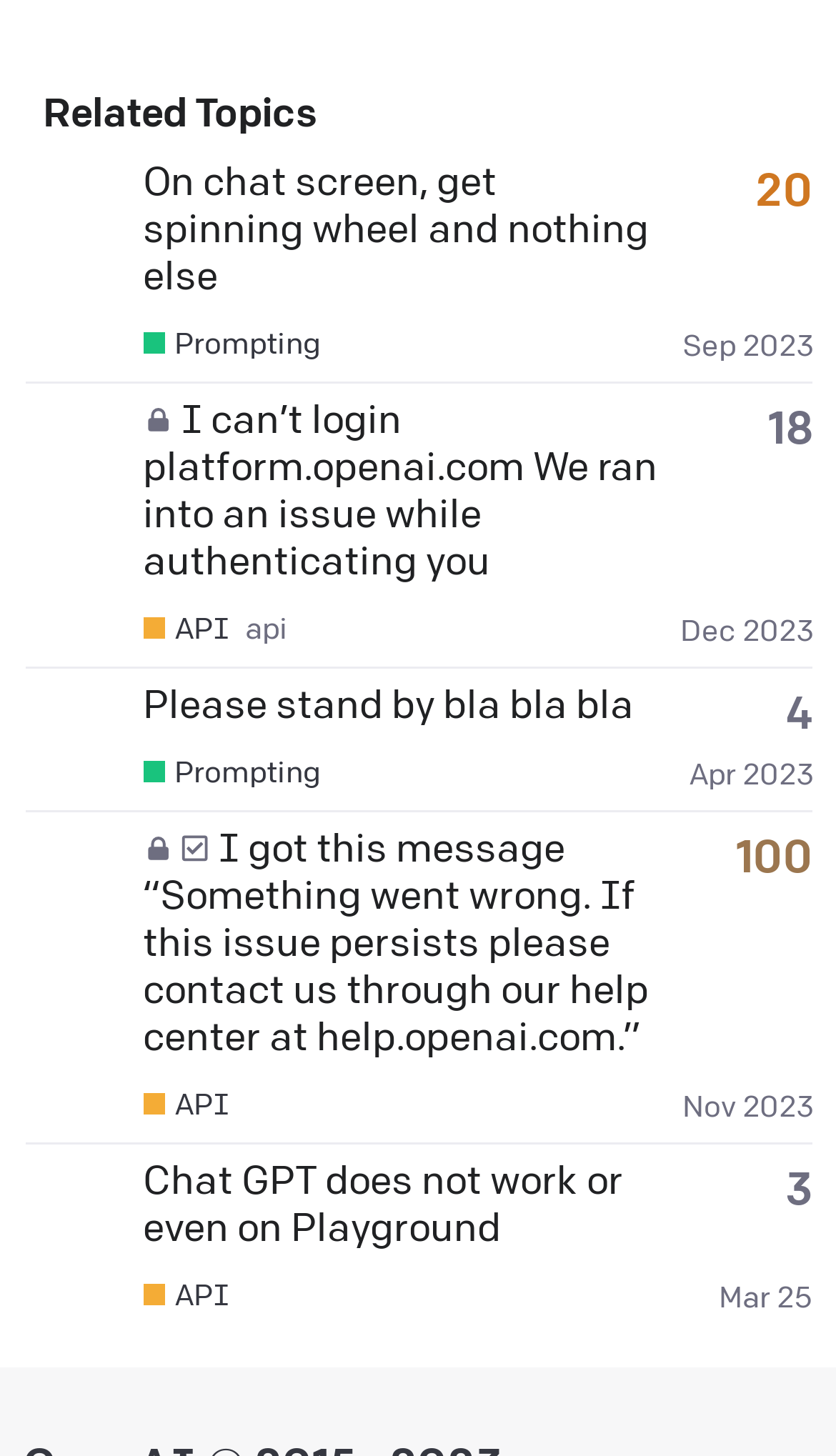Please mark the bounding box coordinates of the area that should be clicked to carry out the instruction: "View EricGT's profile".

[0.03, 0.295, 0.153, 0.323]